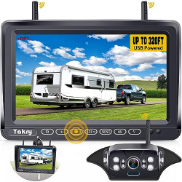Please give a one-word or short phrase response to the following question: 
What is the maximum range of the wireless backup camera system?

UP TO 320FT